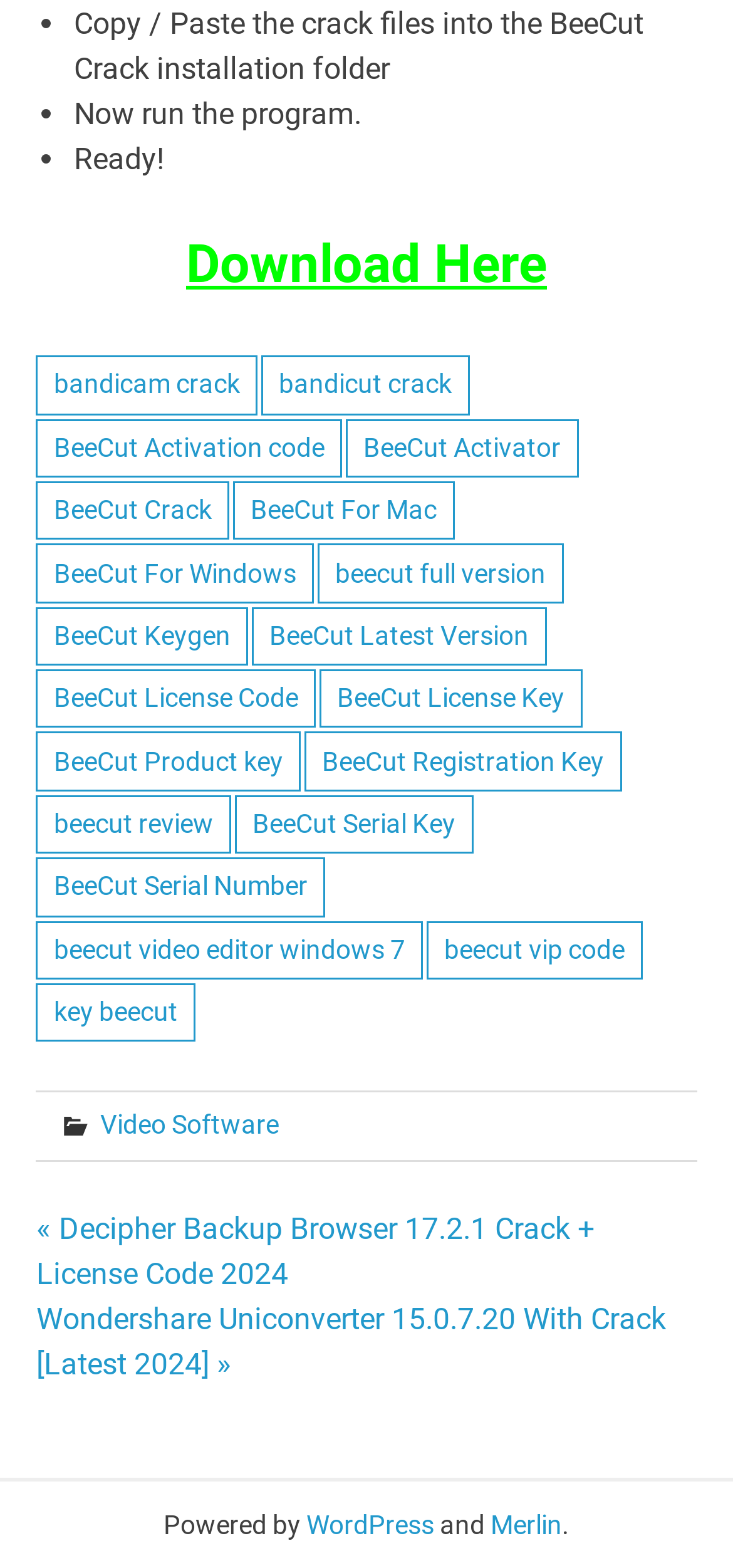What is the previous post on the webpage?
Based on the image, answer the question with as much detail as possible.

The previous post is obtained from the link element '« Decipher Backup Browser 17.2.1 Crack + License Code 2024' which is part of the post navigation section.